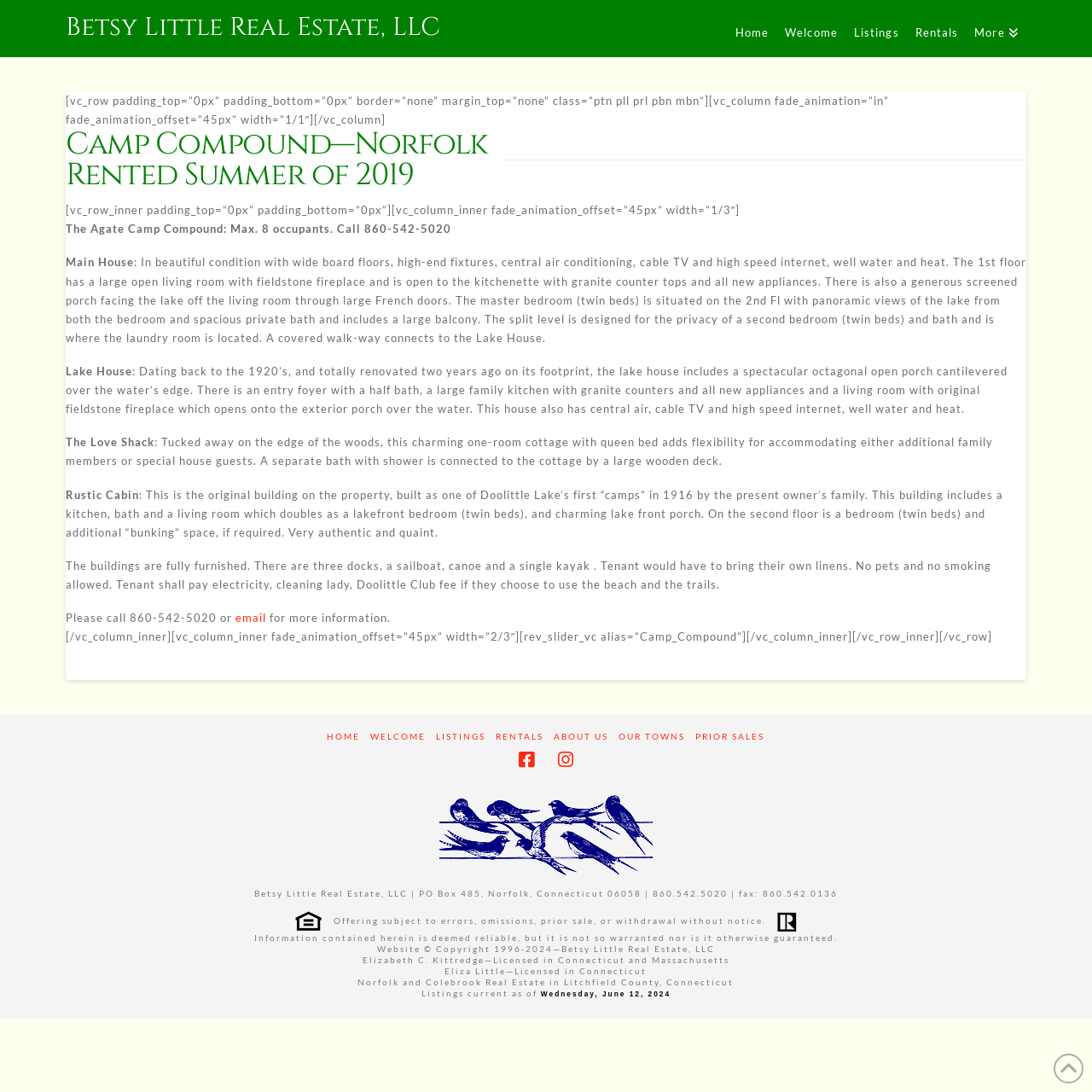Determine the coordinates of the bounding box that should be clicked to complete the instruction: "Click on the 'Rentals' link". The coordinates should be represented by four float numbers between 0 and 1: [left, top, right, bottom].

[0.83, 0.0, 0.885, 0.052]